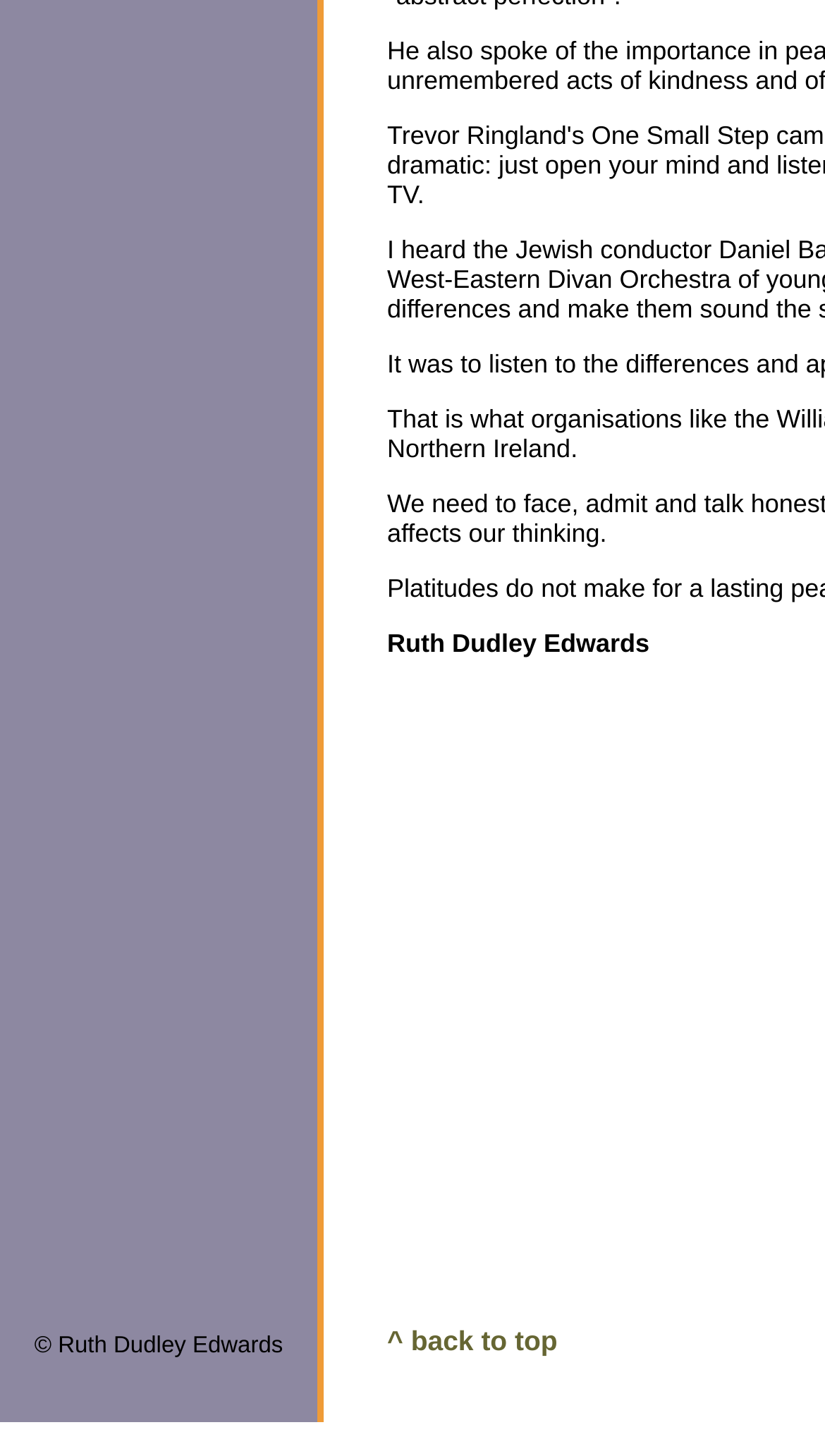Who is the author of the webpage?
Look at the image and answer with only one word or phrase.

Ruth Dudley Edwards